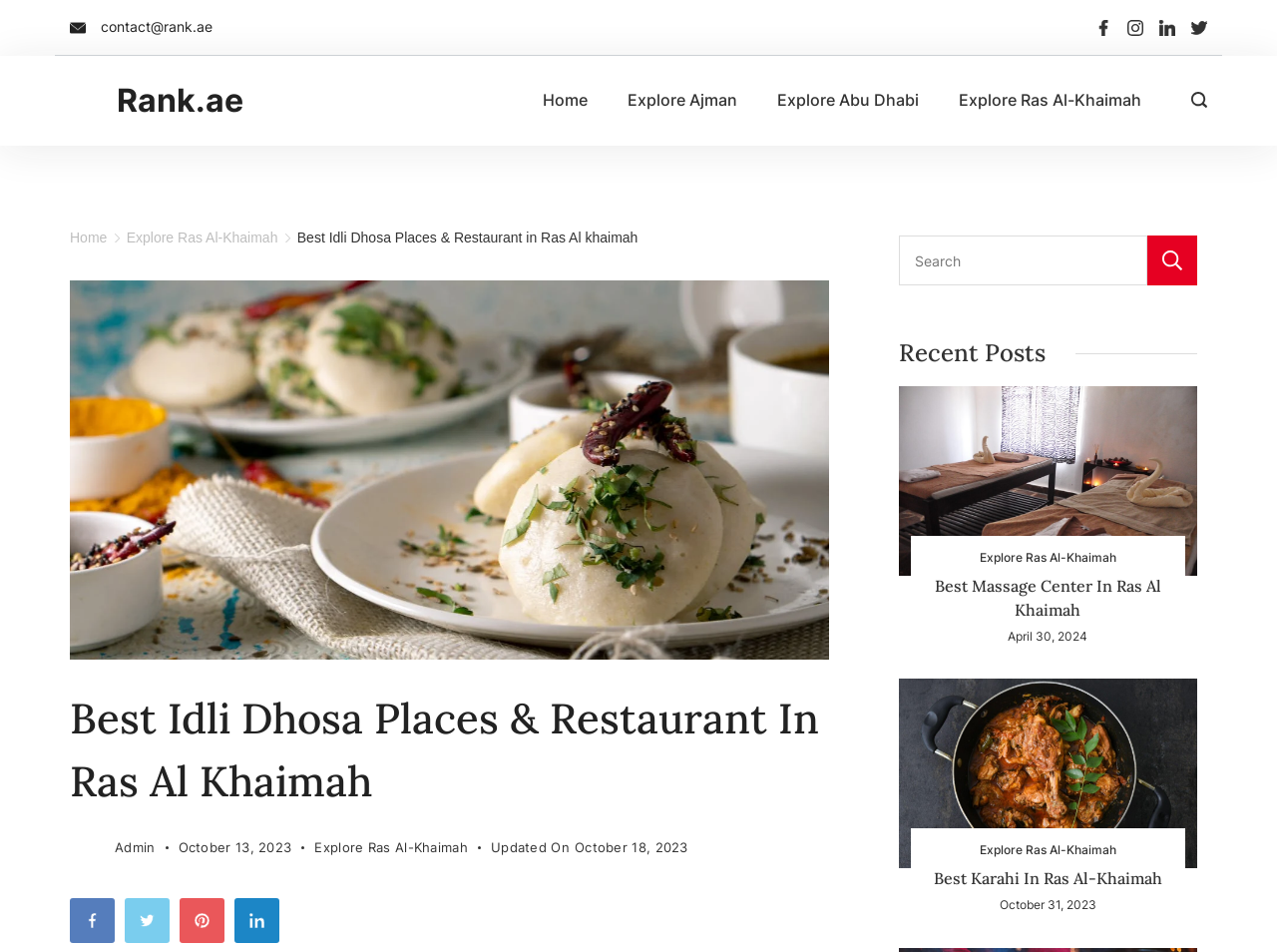Find the bounding box coordinates for the element that must be clicked to complete the instruction: "Explore Ras Al-Khaimah". The coordinates should be four float numbers between 0 and 1, indicated as [left, top, right, bottom].

[0.476, 0.075, 0.593, 0.137]